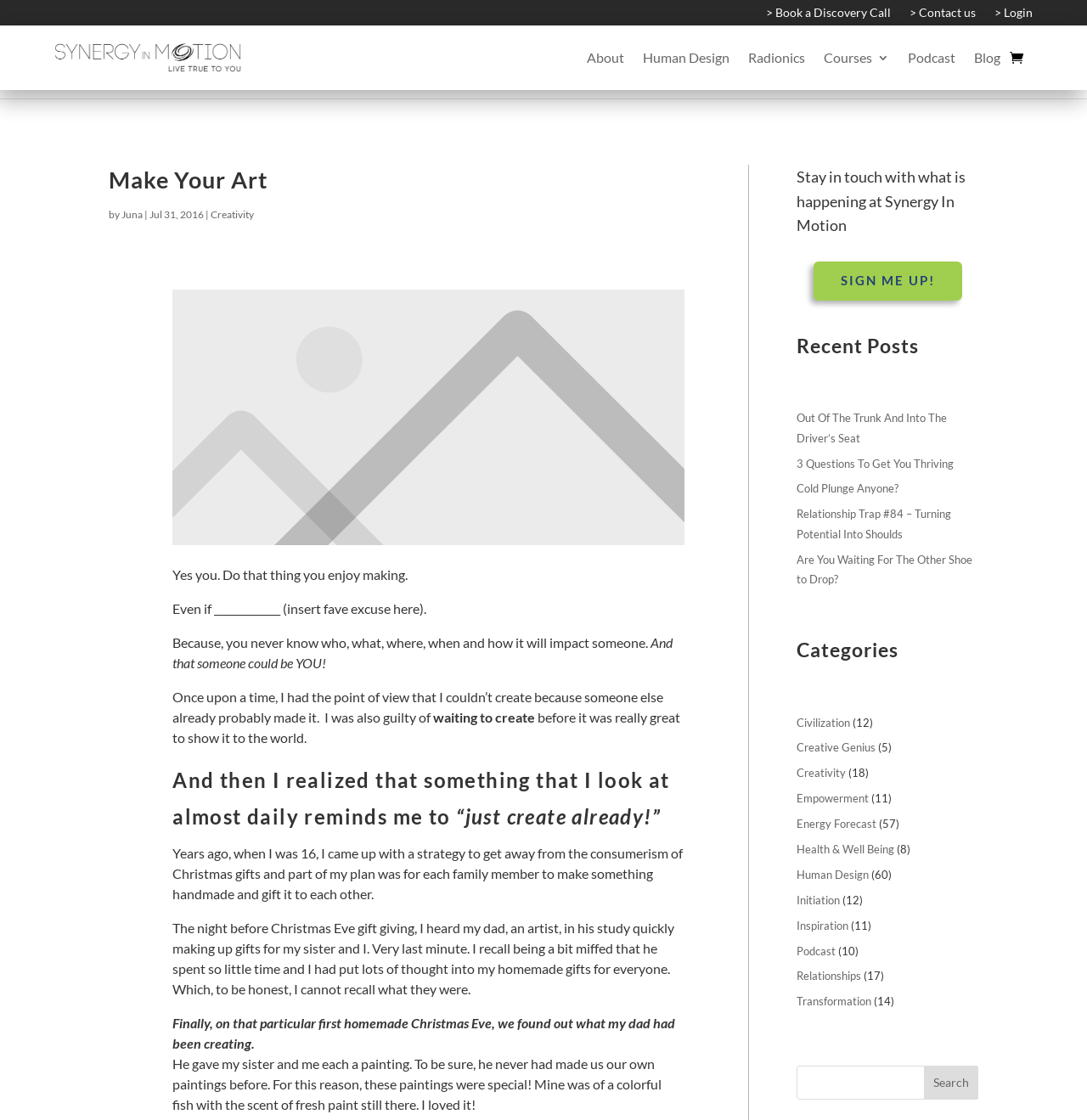Give a detailed account of the webpage's layout and content.

This webpage is titled "Make Your Art - Synergy In Motion" and has a prominent heading "Make Your Art" at the top. Below the heading, there is a brief introduction by Juna, dated July 31, 2016, which encourages readers to create something they enjoy, regardless of others' opinions.

The top navigation bar features several links, including "Book a Discovery Call", "Contact us", "Login", and others. Below the navigation bar, there is a section with links to various topics, such as "About", "Human Design", "Radionics", "Courses 3", "Podcast", and "Blog".

The main content area features a series of paragraphs and stories about the importance of creating something, even if others have already done it. The author shares a personal anecdote about their father, an artist, who created handmade gifts for the family on Christmas Eve. The story is accompanied by inspirational quotes and encouragement to readers to pursue their creative passions.

On the right-hand side of the page, there is a section titled "Stay in touch with what is happening at Synergy In Motion" with a call-to-action button "SIGN ME UP!". Below this section, there are links to recent blog posts, categorized by topic. The categories include "Civilization", "Creative Genius", "Creativity", "Empowerment", and others, each with a number of related posts.

At the bottom of the page, there is a search bar with a button labeled "Search".